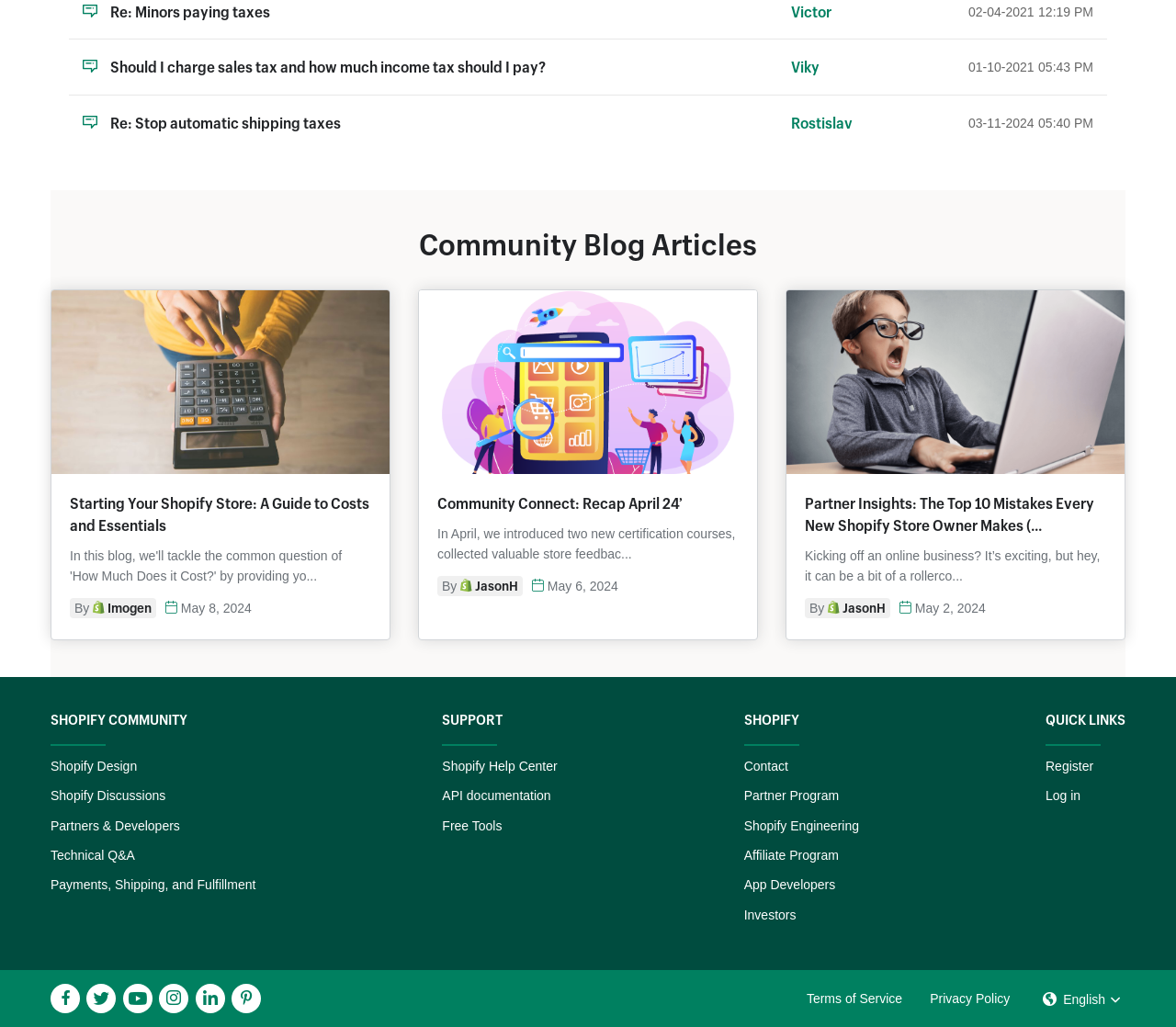Highlight the bounding box coordinates of the region I should click on to meet the following instruction: "View community blog articles".

[0.043, 0.221, 0.957, 0.255]